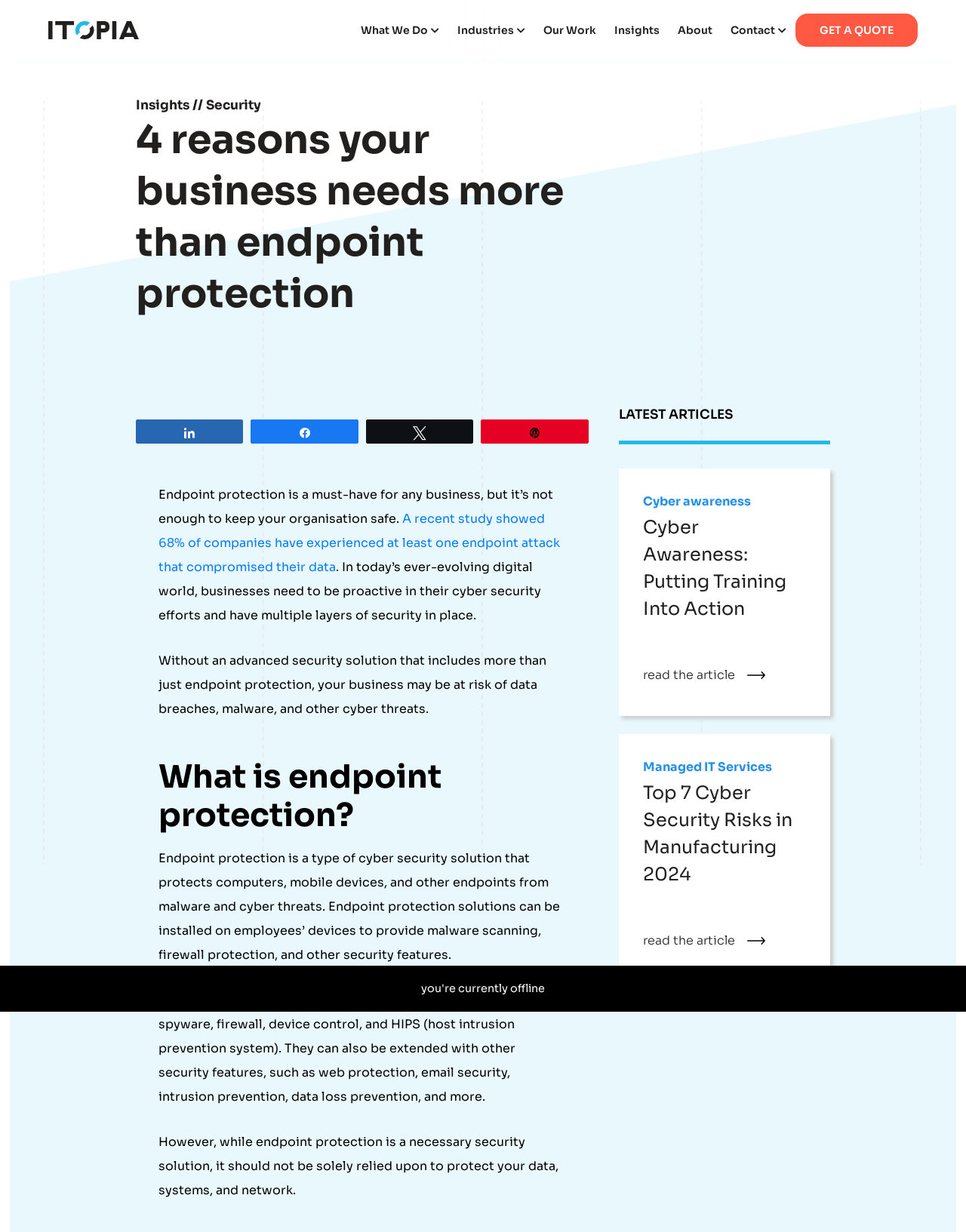What is the main topic of the article?
Please use the visual content to give a single word or phrase answer.

Endpoint protection